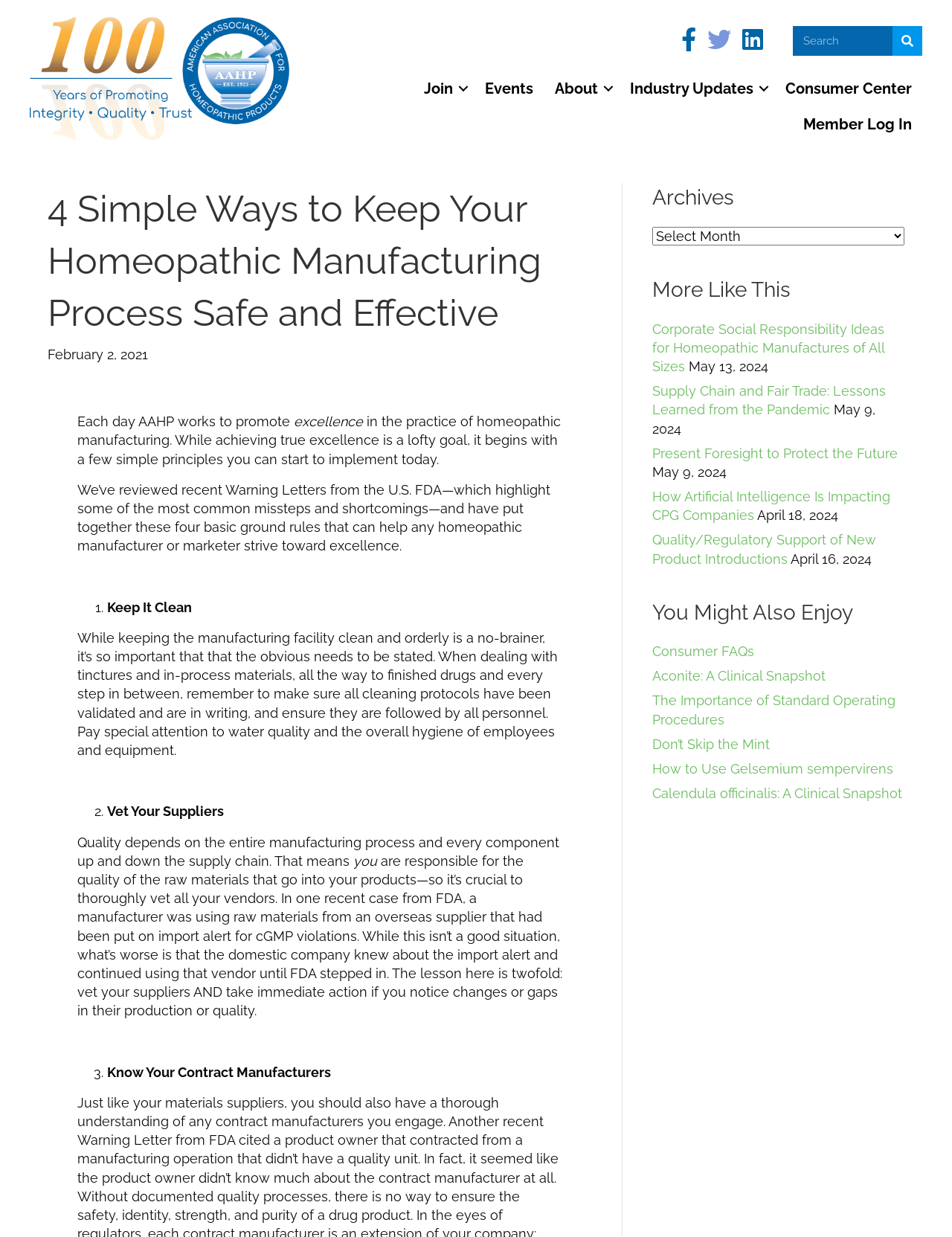Please specify the bounding box coordinates of the region to click in order to perform the following instruction: "Search for something".

[0.833, 0.021, 0.969, 0.045]